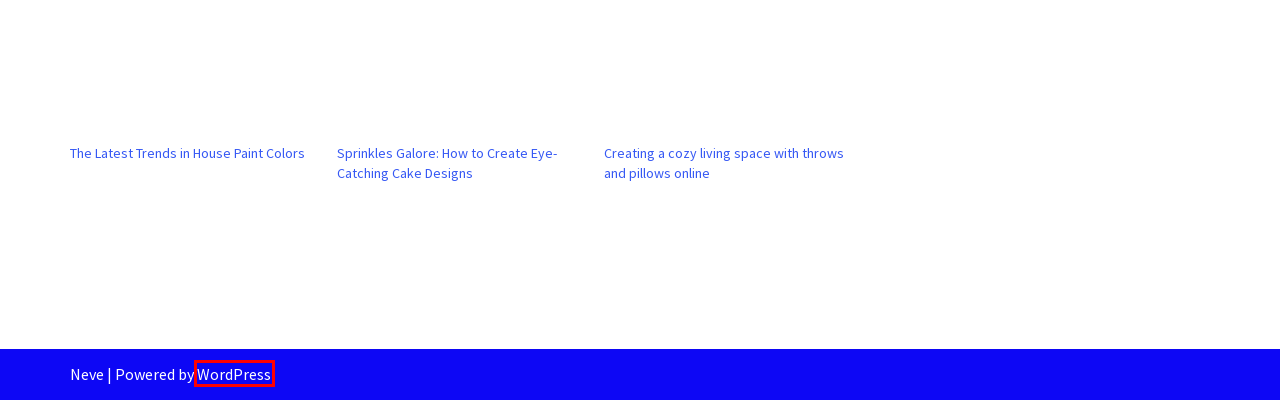Given a webpage screenshot with a red bounding box around a particular element, identify the best description of the new webpage that will appear after clicking on the element inside the red bounding box. Here are the candidates:
A. The Latest Trends in House Paint Colors - Make Easy Life
B. Why Do I Often Have a Feeling of Fullness in the Ear?  - Make Easy Life
C. Blog Tool, Publishing Platform, and CMS – WordPress.org
D. Creating a cozy living space with throws and pillows online
E. Sprinkles Galore: How to Create Eye-Catching Cake Designs
F. Contact Us - Make Easy Life
G. Health Archives - Make Easy Life
H. Services Archives - Make Easy Life

C